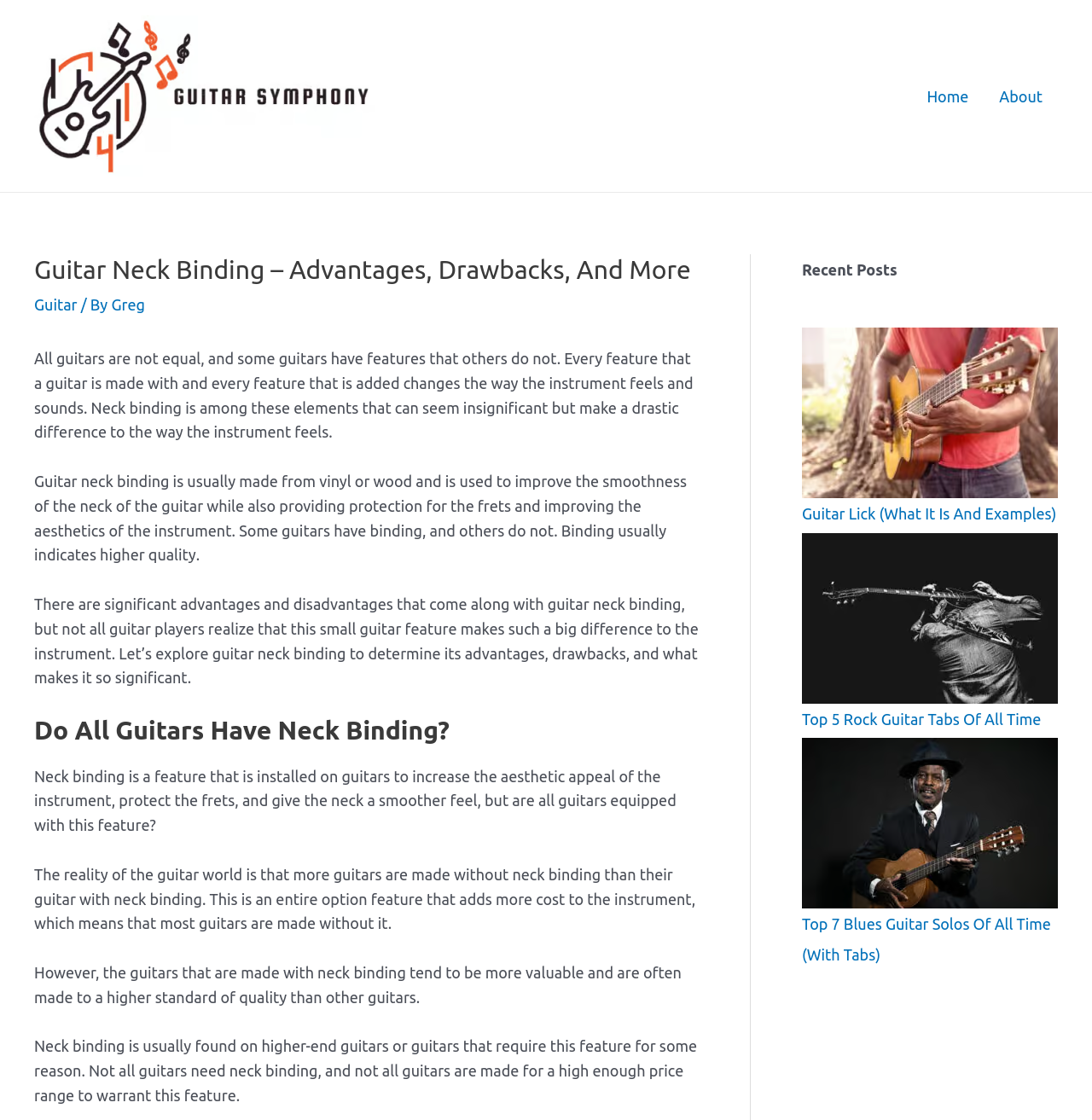Indicate the bounding box coordinates of the element that needs to be clicked to satisfy the following instruction: "Click the 'Pompano Beach Landfill Slope Soaring Website' link". The coordinates should be four float numbers between 0 and 1, i.e., [left, top, right, bottom].

None